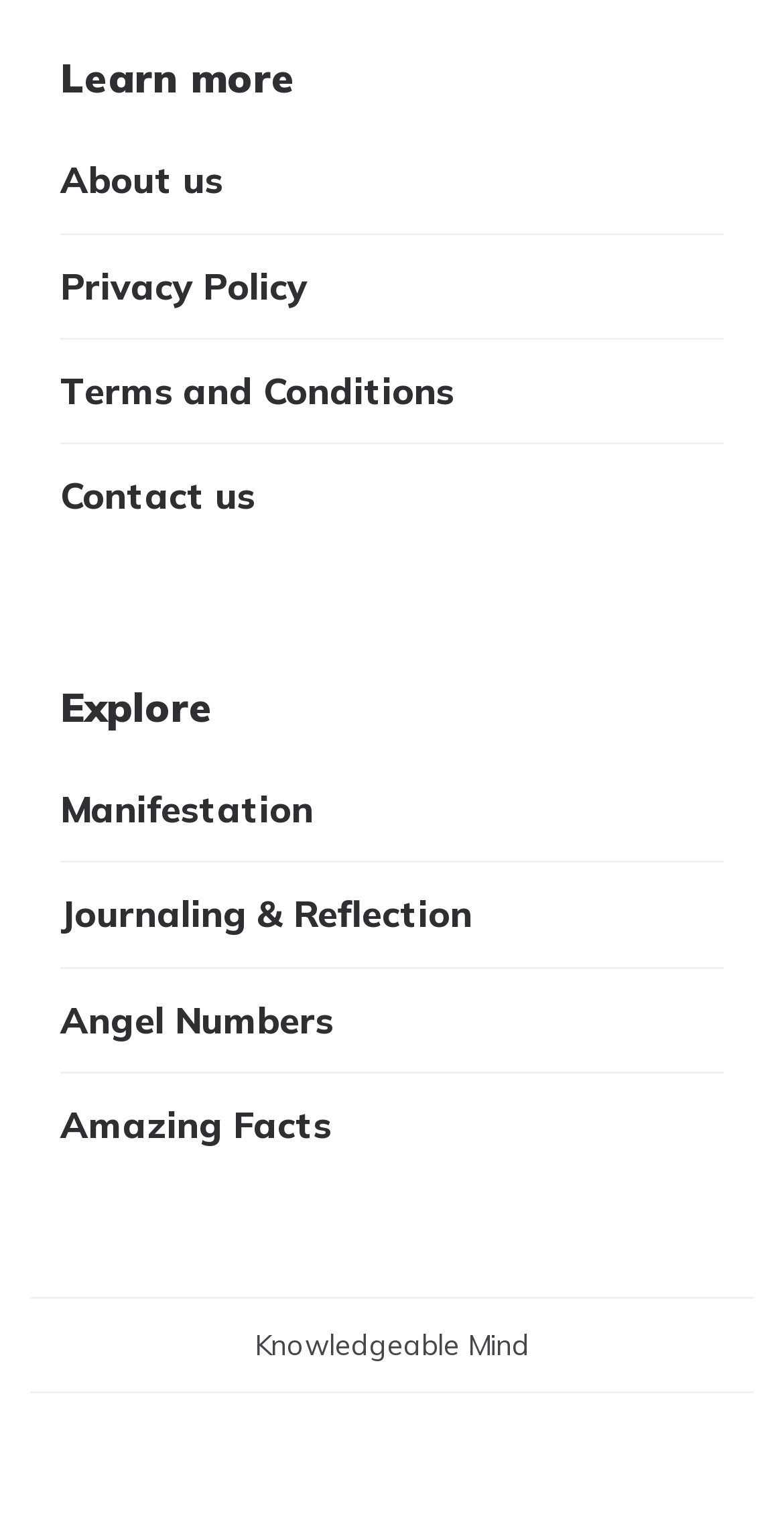Locate the bounding box coordinates of the area to click to fulfill this instruction: "Visit the About us page". The bounding box should be presented as four float numbers between 0 and 1, in the order [left, top, right, bottom].

[0.077, 0.086, 0.285, 0.154]